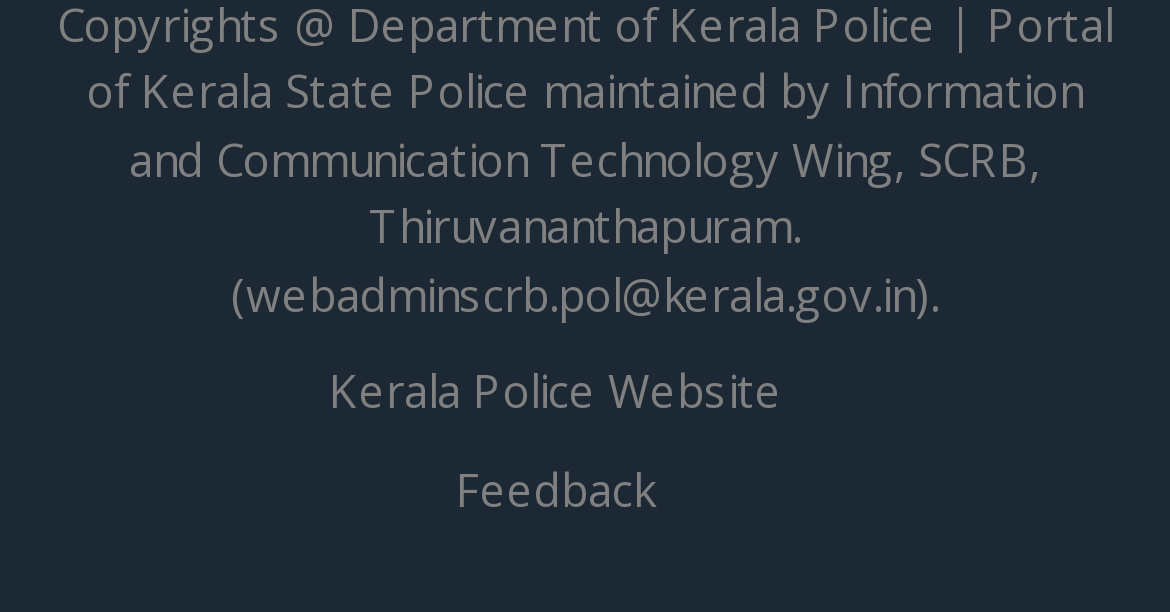Please provide a detailed answer to the question below based on the screenshot: 
Is there a link to the Kerala Police Website?

I searched the webpage and found a link that says 'Kerala Police Website', which suggests that it is possible to access the Kerala Police Website from this webpage.